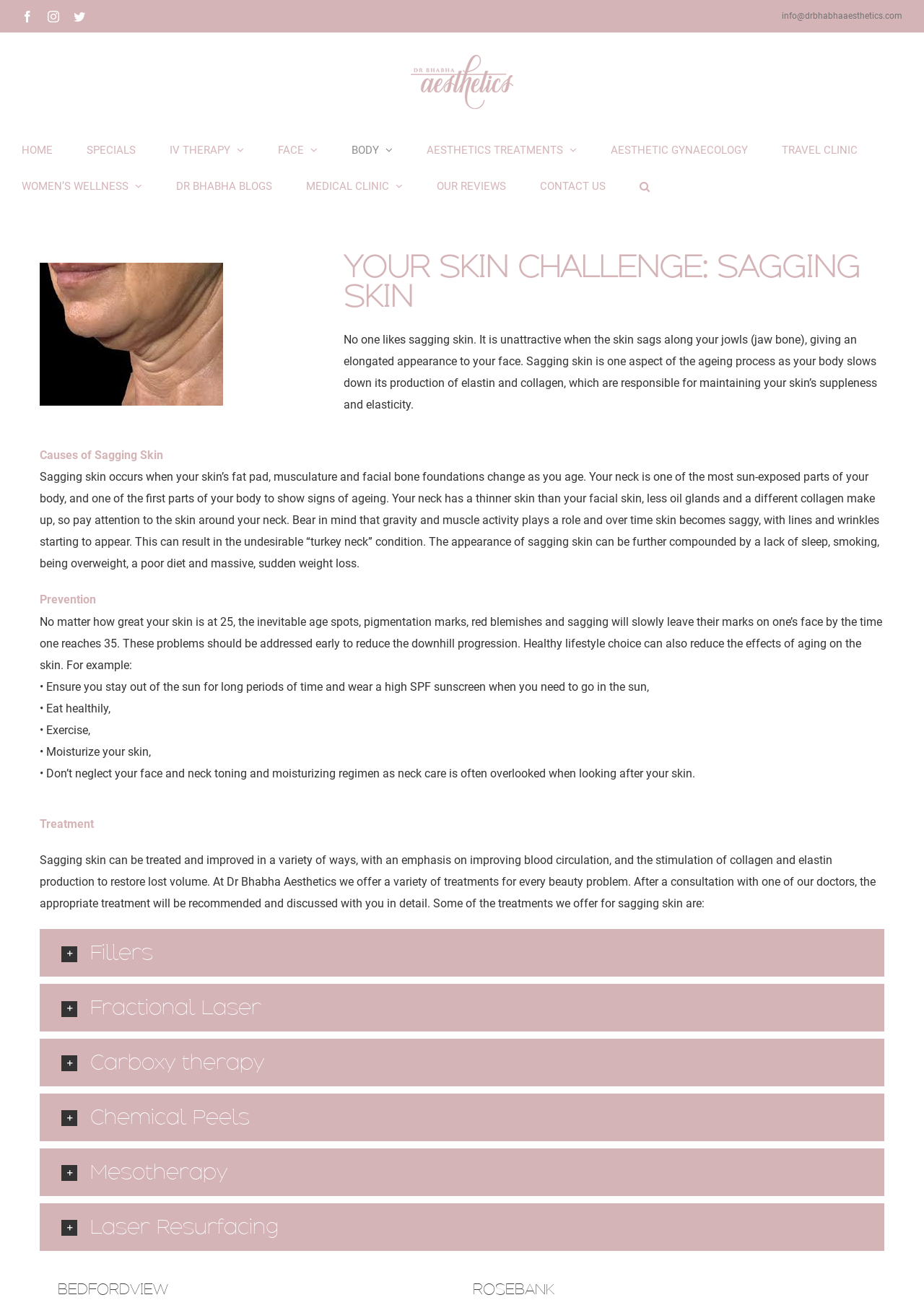Please specify the bounding box coordinates of the region to click in order to perform the following instruction: "Search for something".

[0.692, 0.129, 0.703, 0.157]